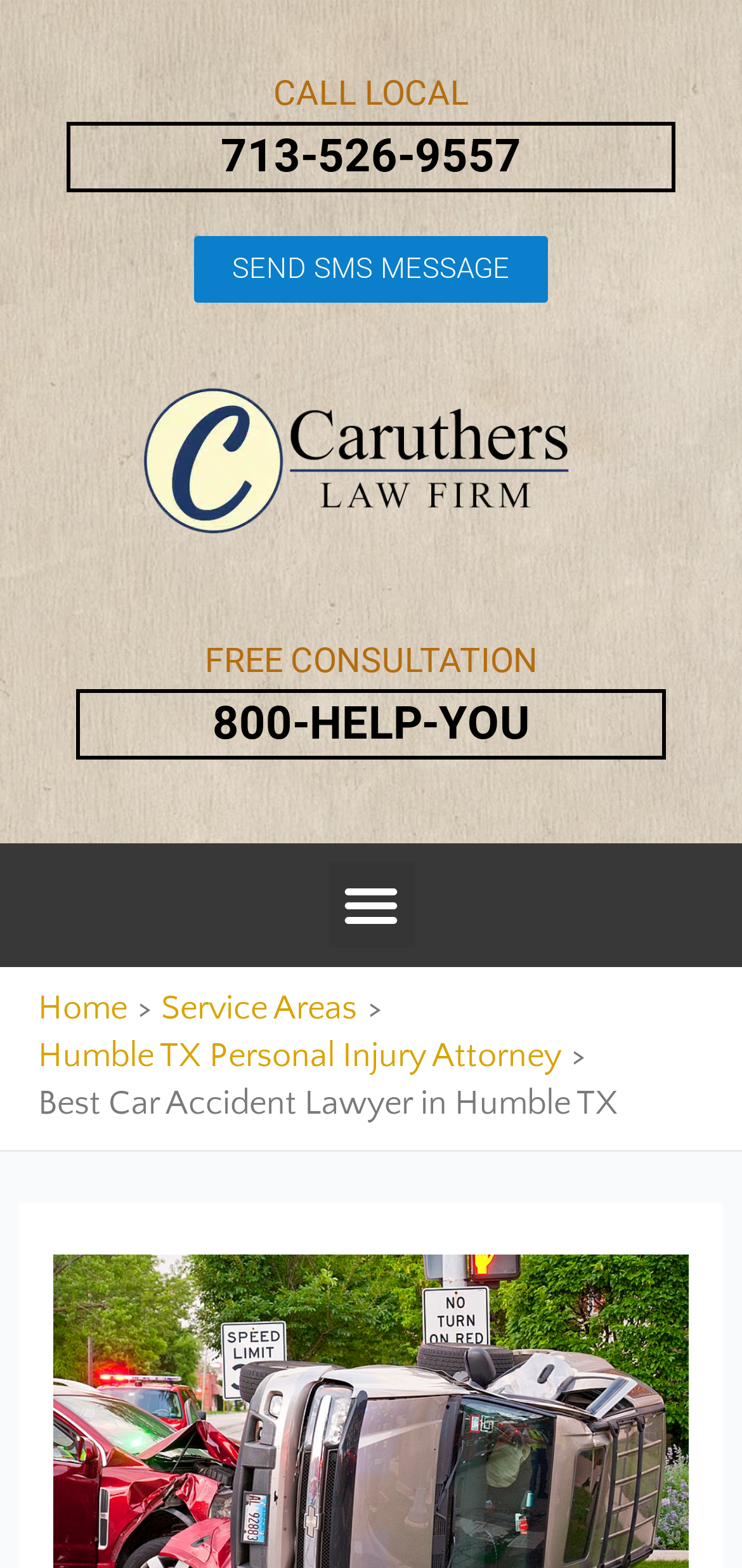Please determine the main heading text of this webpage.

Best Car Accident Lawyer in Humble TX